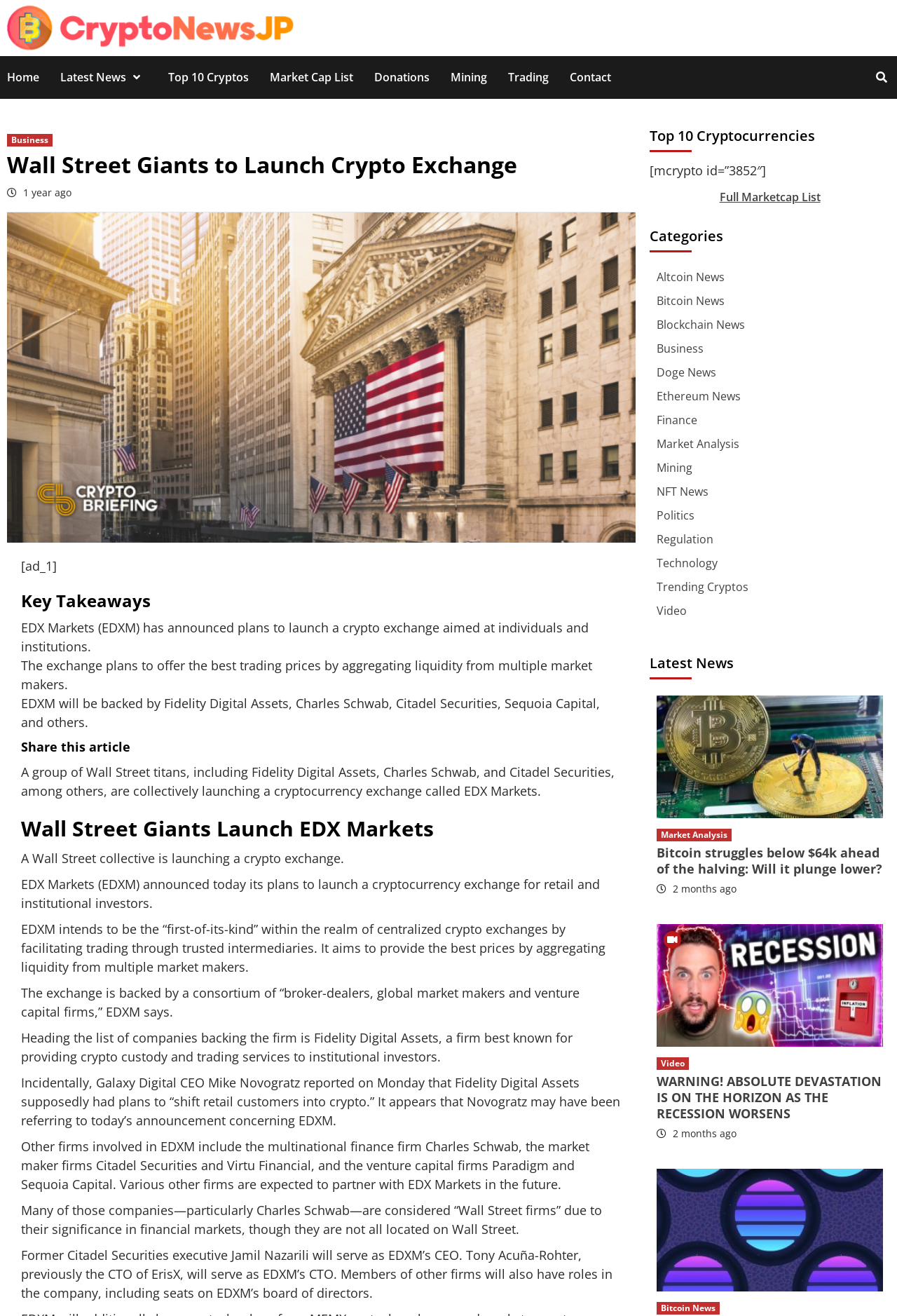Determine the bounding box coordinates for the clickable element required to fulfill the instruction: "Read the article about Wall Street Giants launching a crypto exchange". Provide the coordinates as four float numbers between 0 and 1, i.e., [left, top, right, bottom].

[0.008, 0.114, 0.709, 0.136]